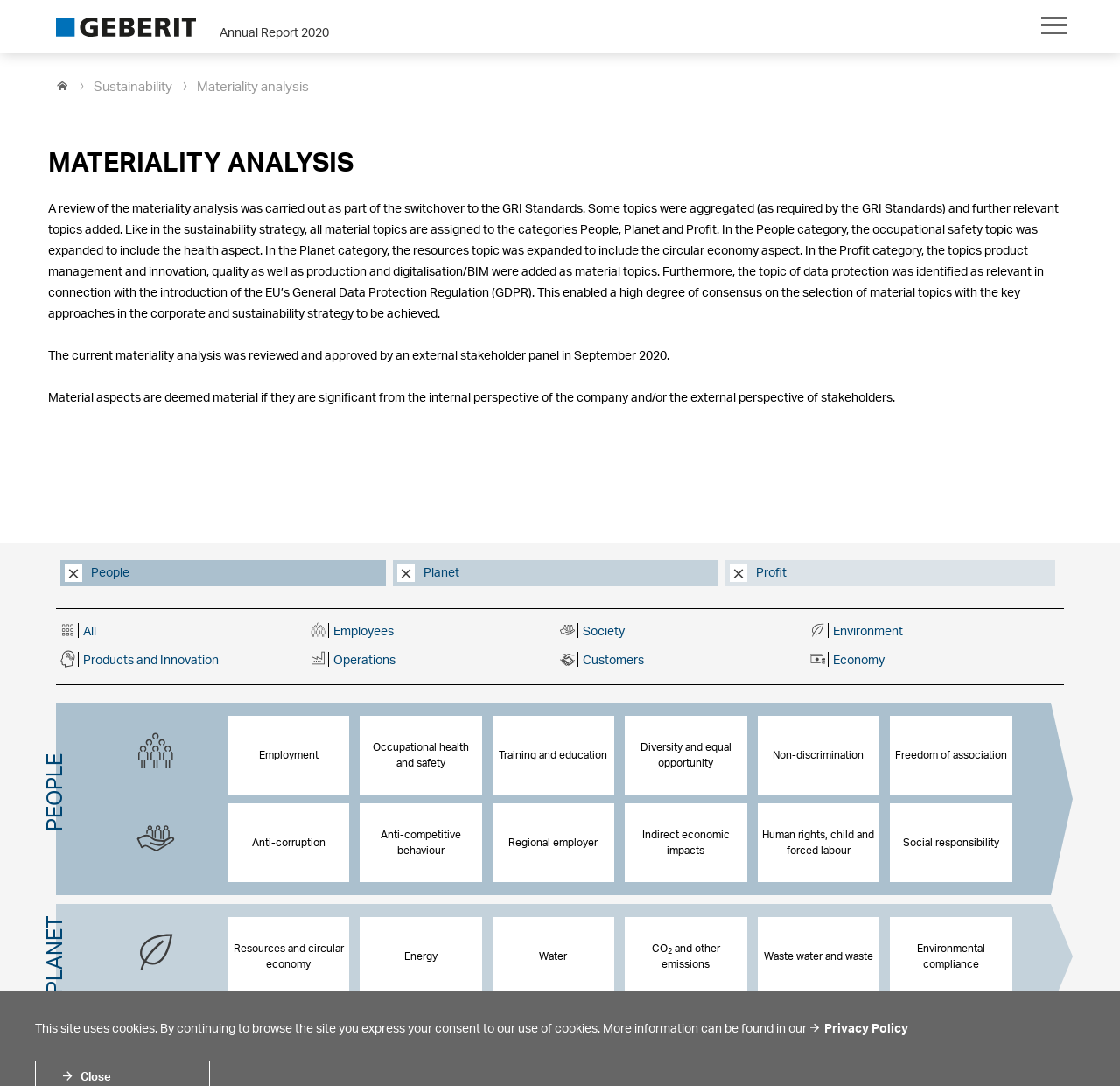Could you indicate the bounding box coordinates of the region to click in order to complete this instruction: "View Annual Report 2020".

[0.196, 0.023, 0.294, 0.036]